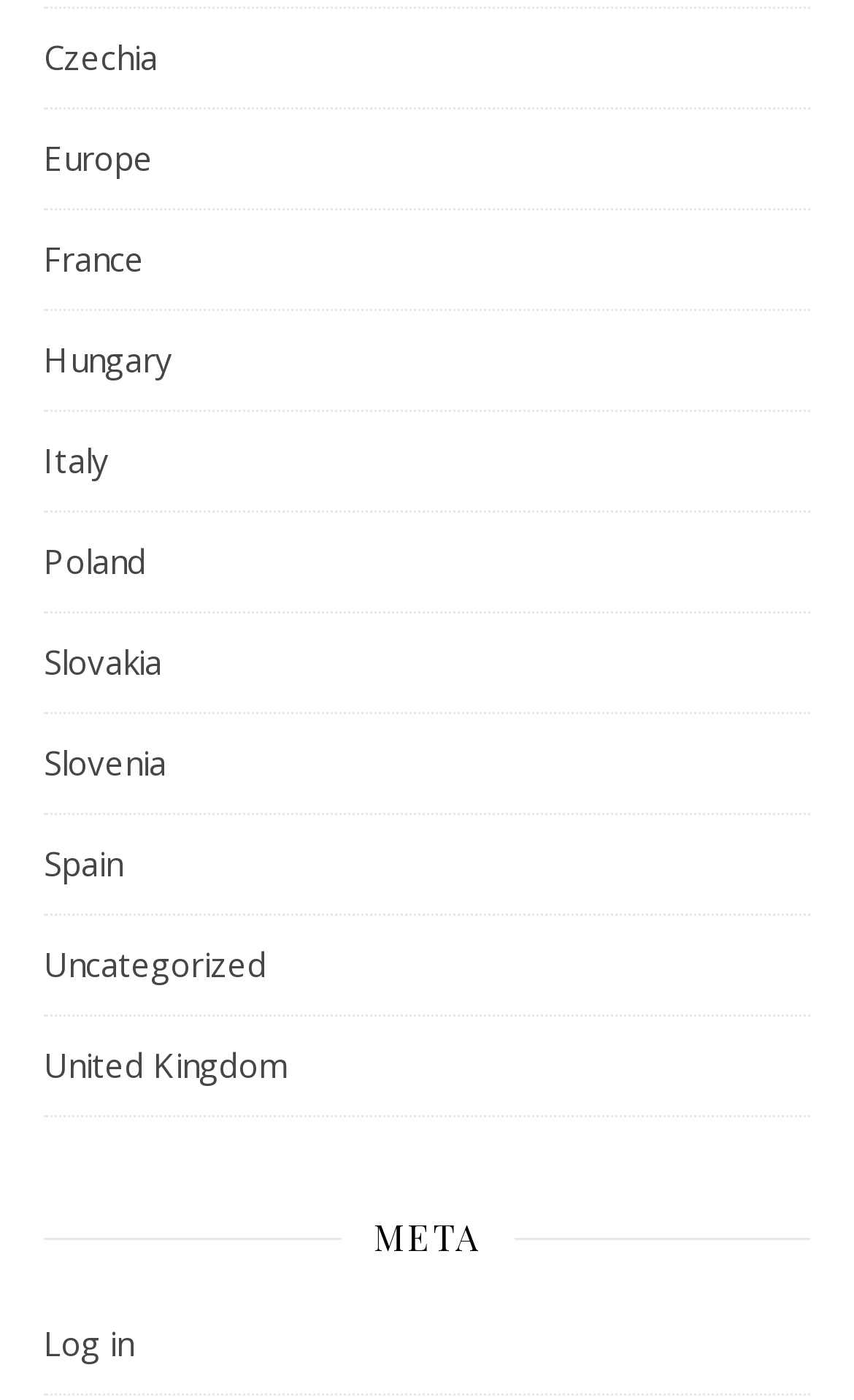Refer to the screenshot and answer the following question in detail:
What is the position of the 'Log in' link?

By analyzing the bounding box coordinates of the 'Log in' link element, I found that its y1 and y2 values are 0.944 and 0.976, respectively, which indicates that it is located at the bottom of the webpage. Its x1 and x2 values are 0.051 and 0.156, respectively, which indicates that it is positioned on the left side of the webpage.